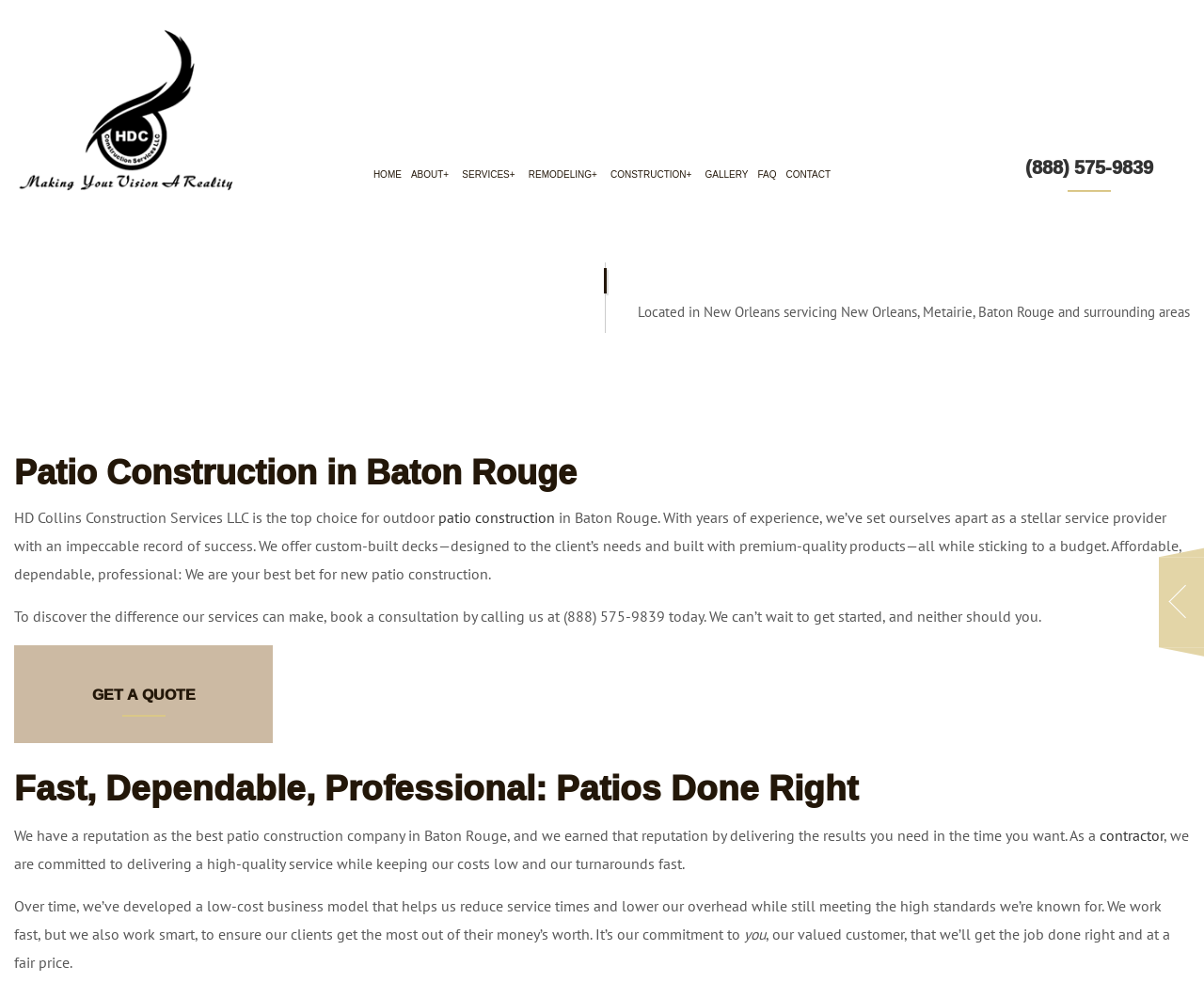Where is the company located?
Look at the screenshot and respond with a single word or phrase.

New Orleans